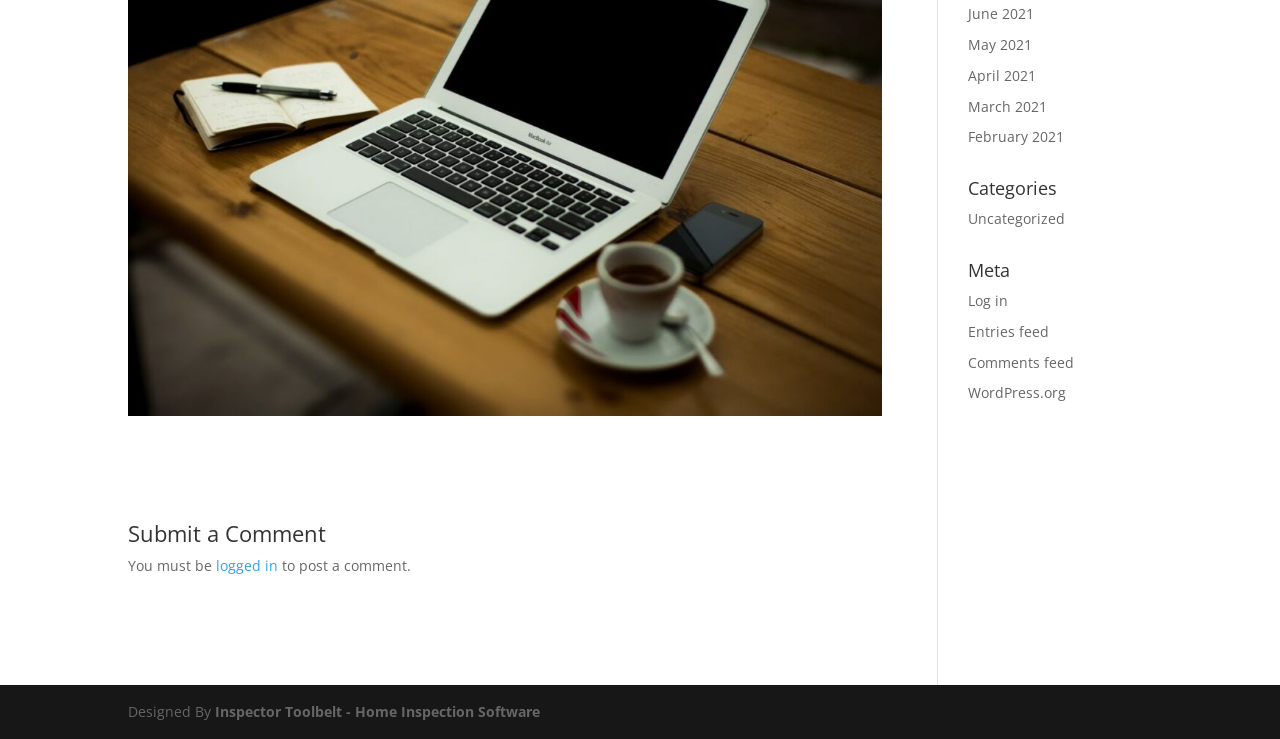Please provide the bounding box coordinate of the region that matches the element description: Comments feed. Coordinates should be in the format (top-left x, top-left y, bottom-right x, bottom-right y) and all values should be between 0 and 1.

[0.756, 0.477, 0.839, 0.503]